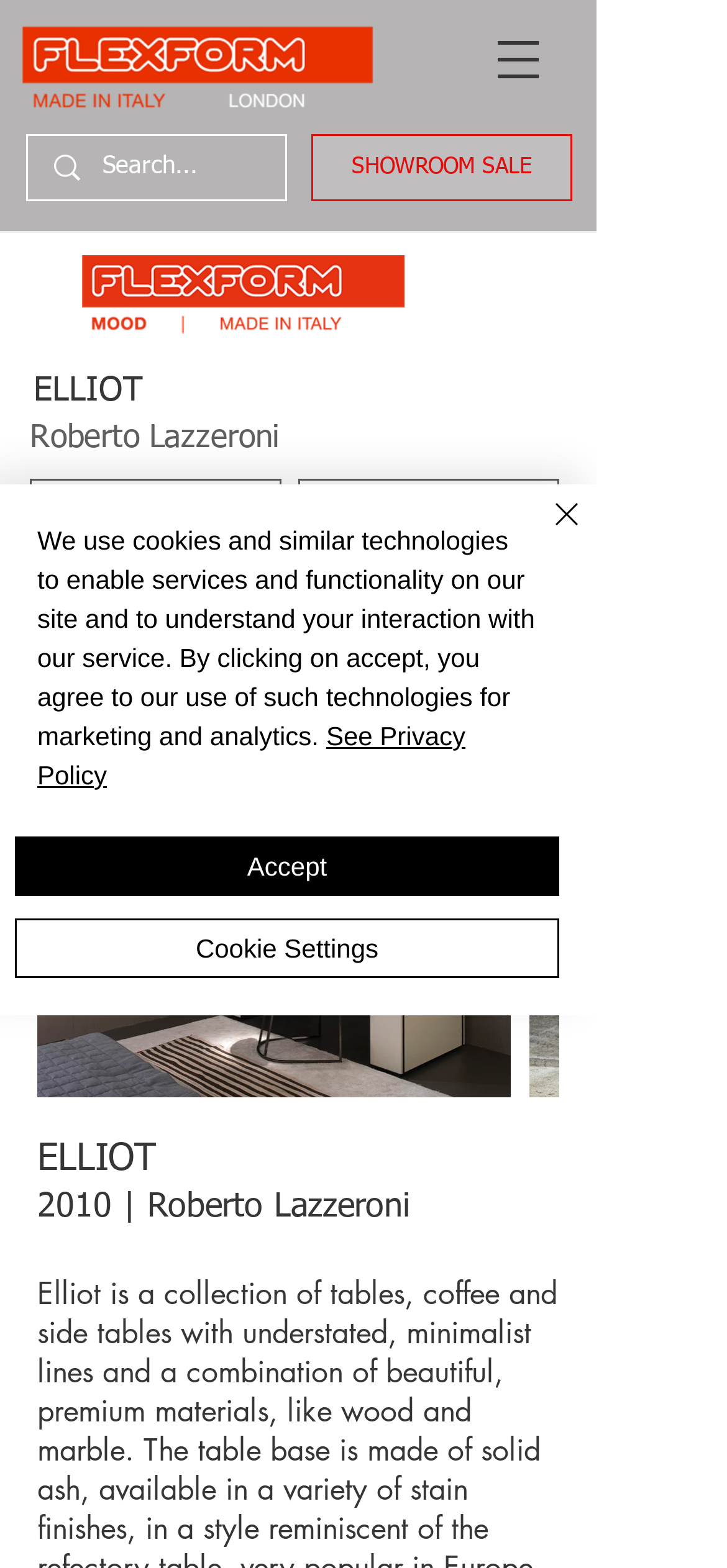Show the bounding box coordinates of the element that should be clicked to complete the task: "Get more info about ELLIOT".

[0.041, 0.305, 0.387, 0.355]